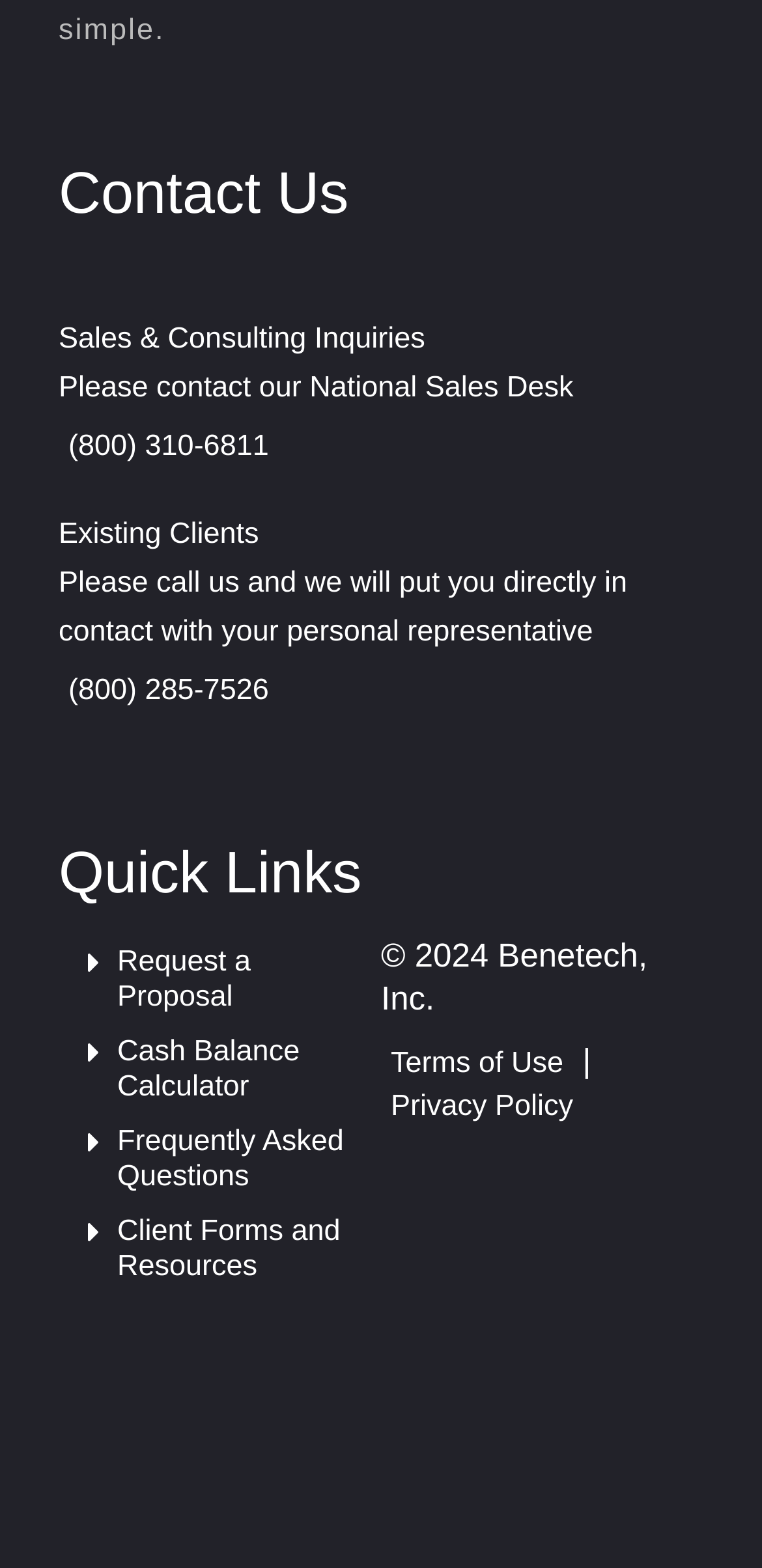Provide a one-word or one-phrase answer to the question:
What are the two policies mentioned at the bottom of the webpage?

Terms of Use and Privacy Policy